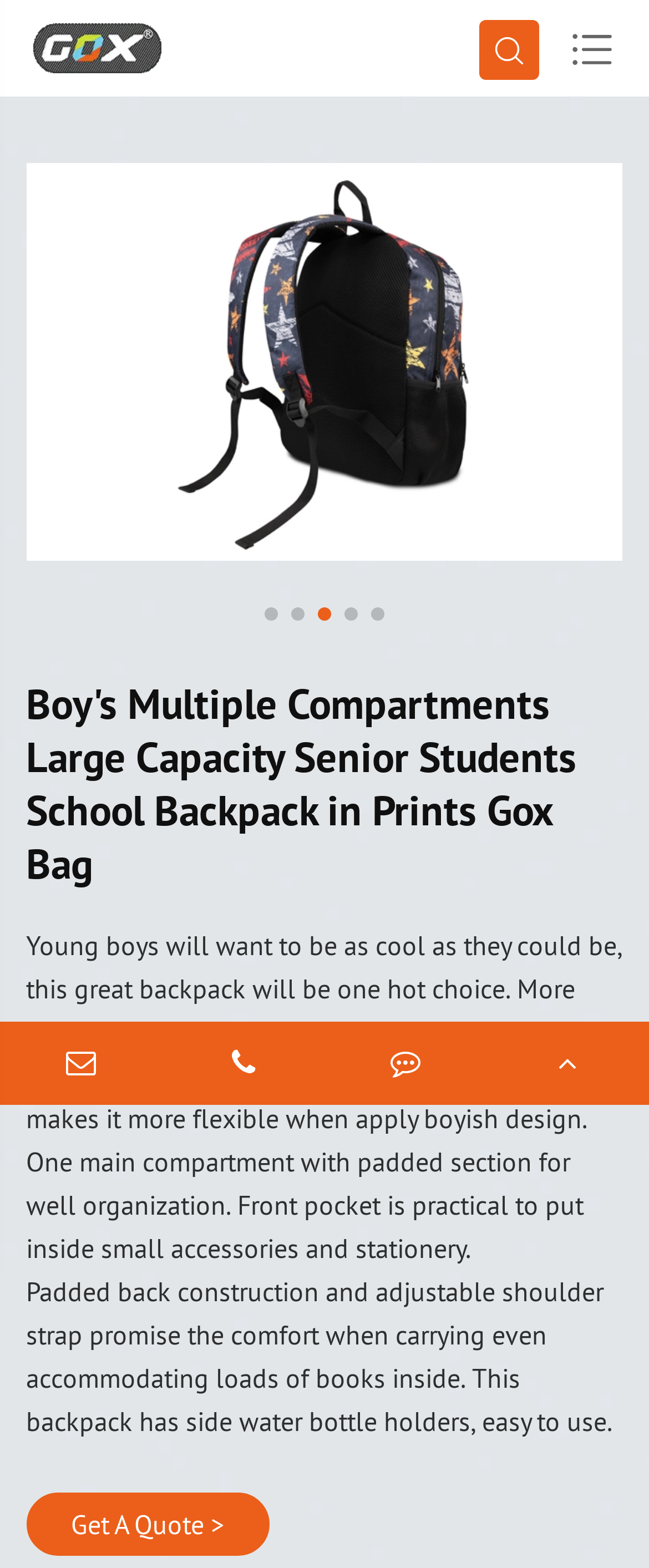Please predict the bounding box coordinates of the element's region where a click is necessary to complete the following instruction: "Get a quote". The coordinates should be represented by four float numbers between 0 and 1, i.e., [left, top, right, bottom].

[0.109, 0.962, 0.345, 0.983]